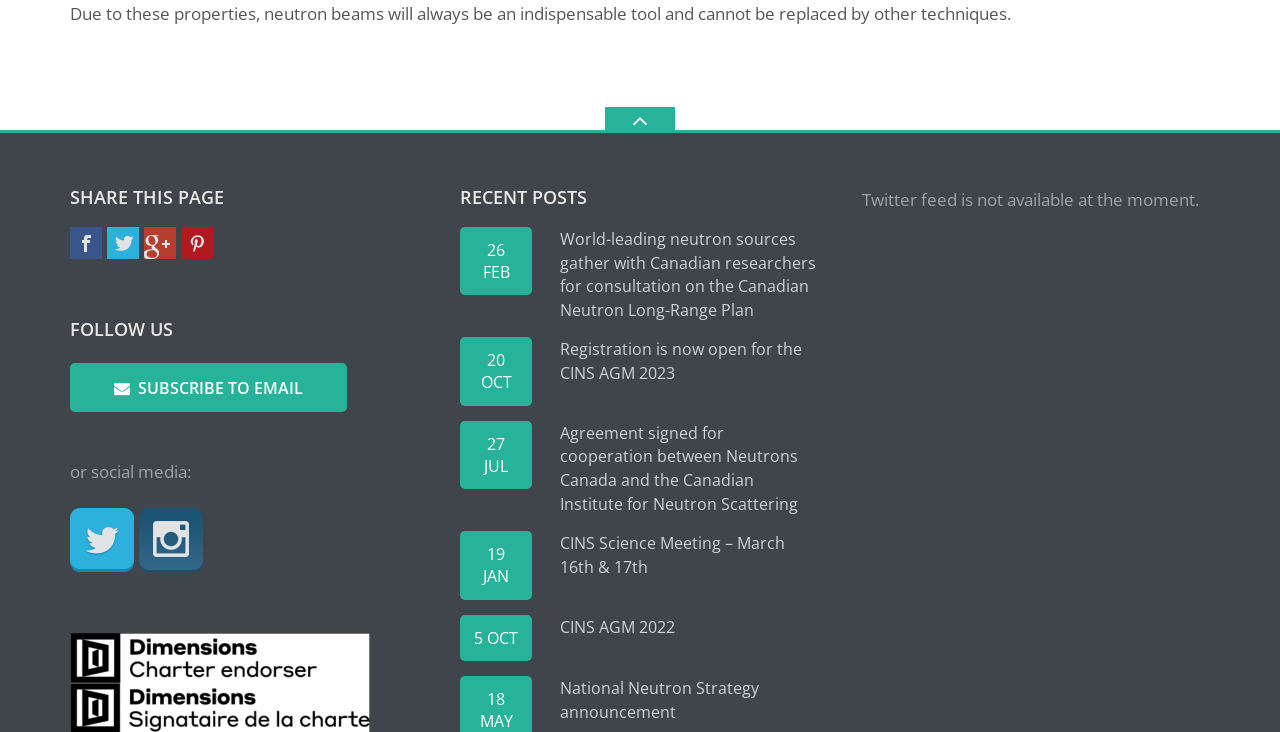Determine the bounding box coordinates in the format (top-left x, top-left y, bottom-right x, bottom-right y). Ensure all values are floating point numbers between 0 and 1. Identify the bounding box of the UI element described by: CINS AGM 2022

[0.438, 0.841, 0.527, 0.871]